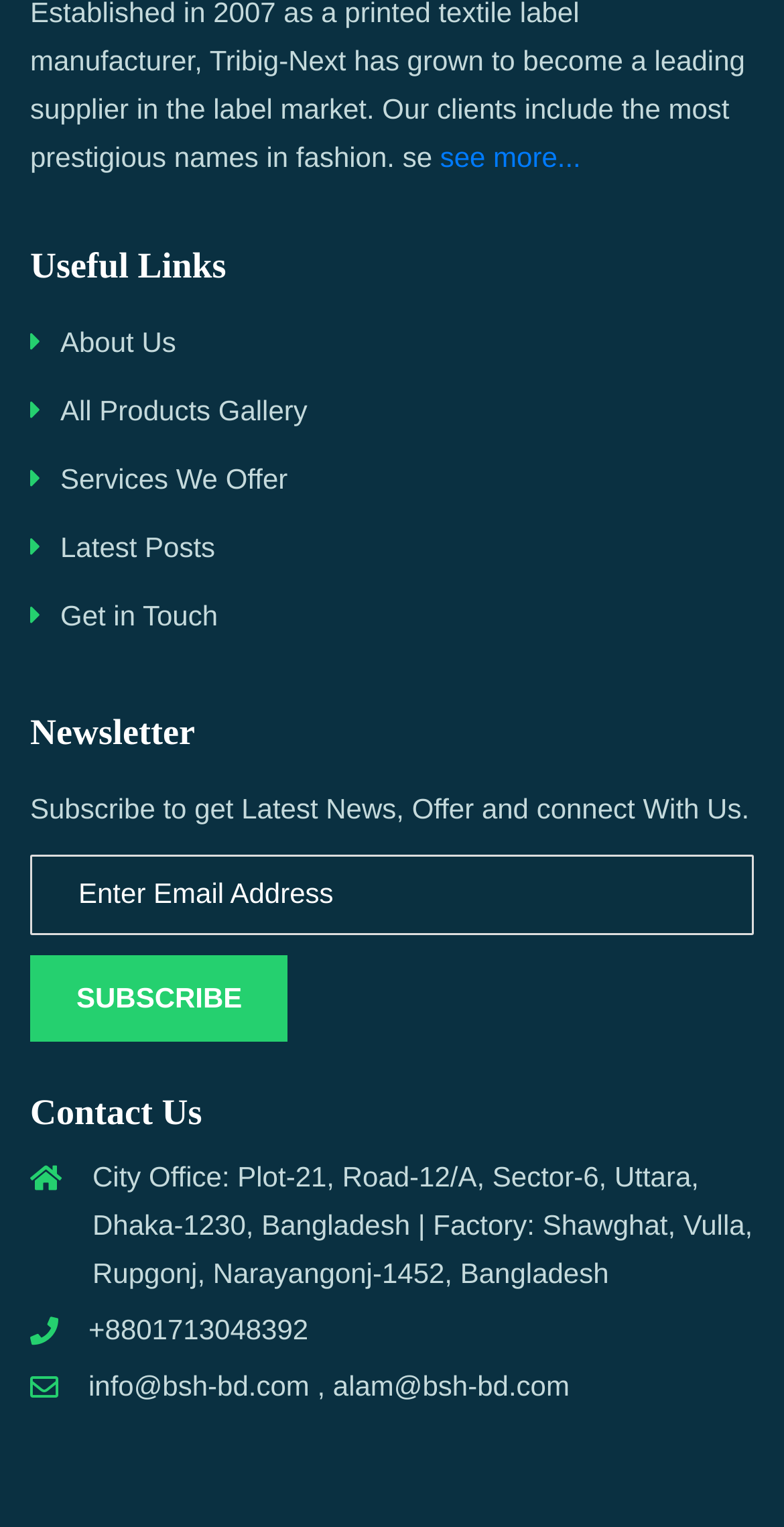What is the button text below the textbox?
Carefully analyze the image and provide a thorough answer to the question.

The button text below the textbox is 'SUBSCRIBE', which is used to submit the email address to subscribe to the newsletter.